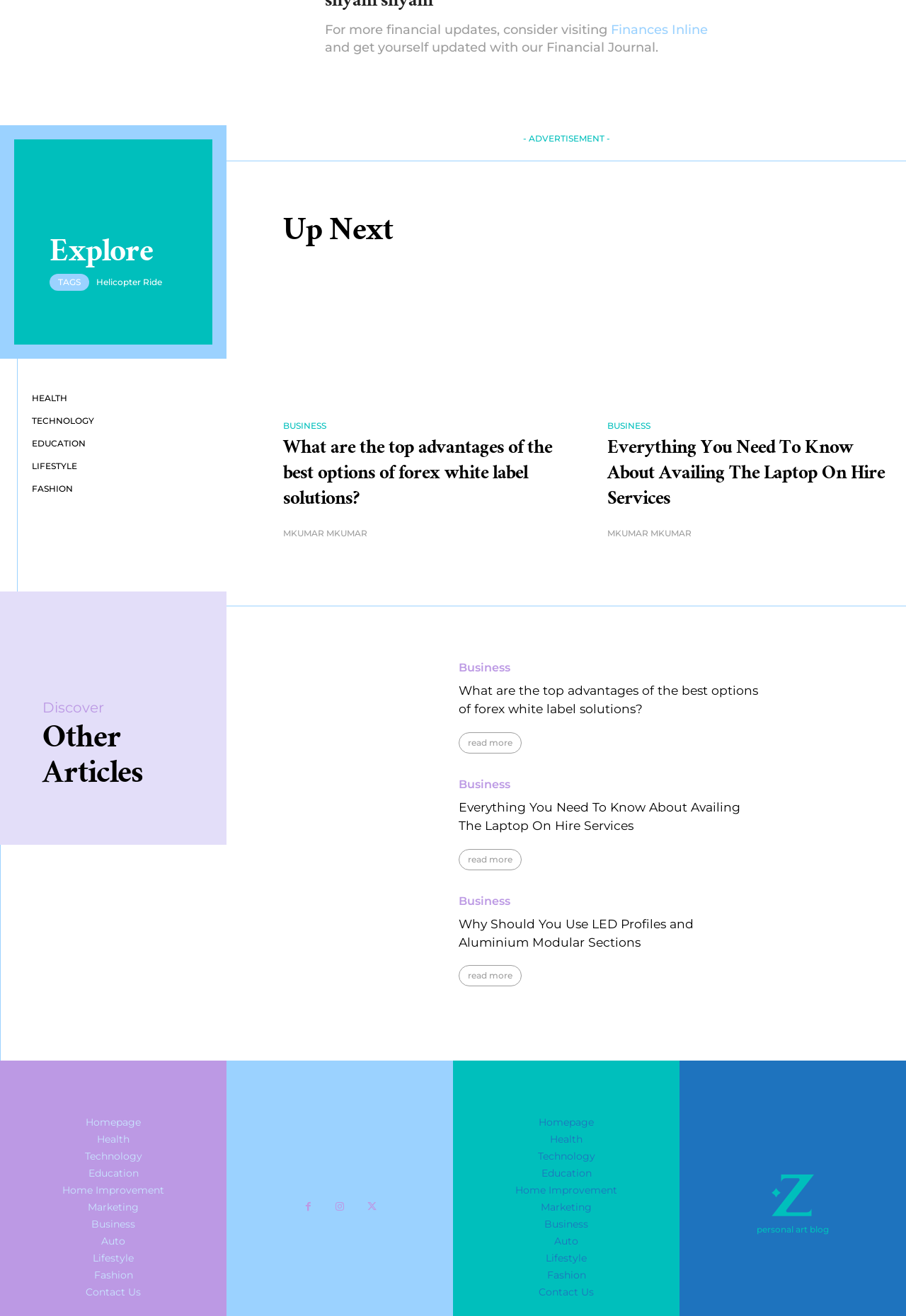What is the text of the heading above the 'Up Next' section?
Answer the question using a single word or phrase, according to the image.

What are the top advantages of the best options of forex white label solutions?